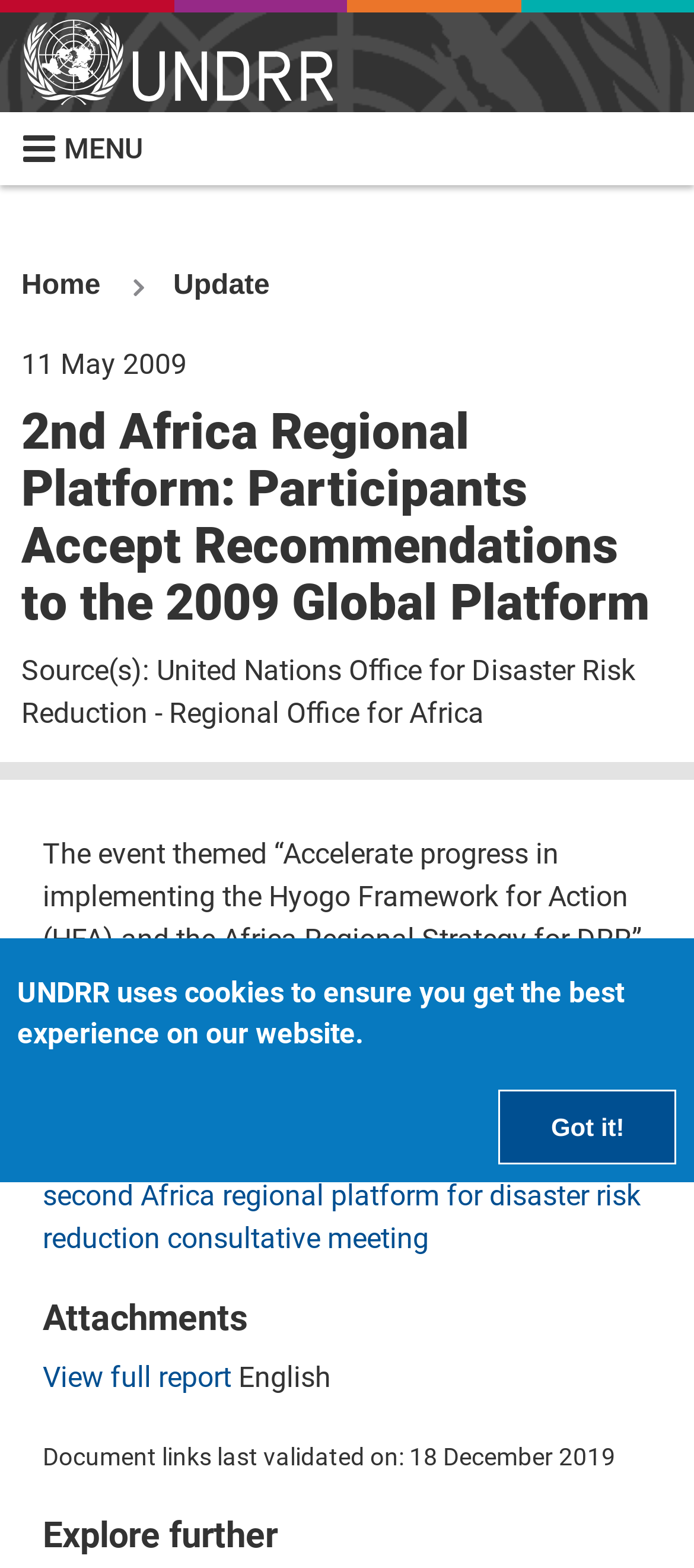Identify the main title of the webpage and generate its text content.

2nd Africa Regional Platform: Participants Accept Recommendations to the 2009 Global Platform